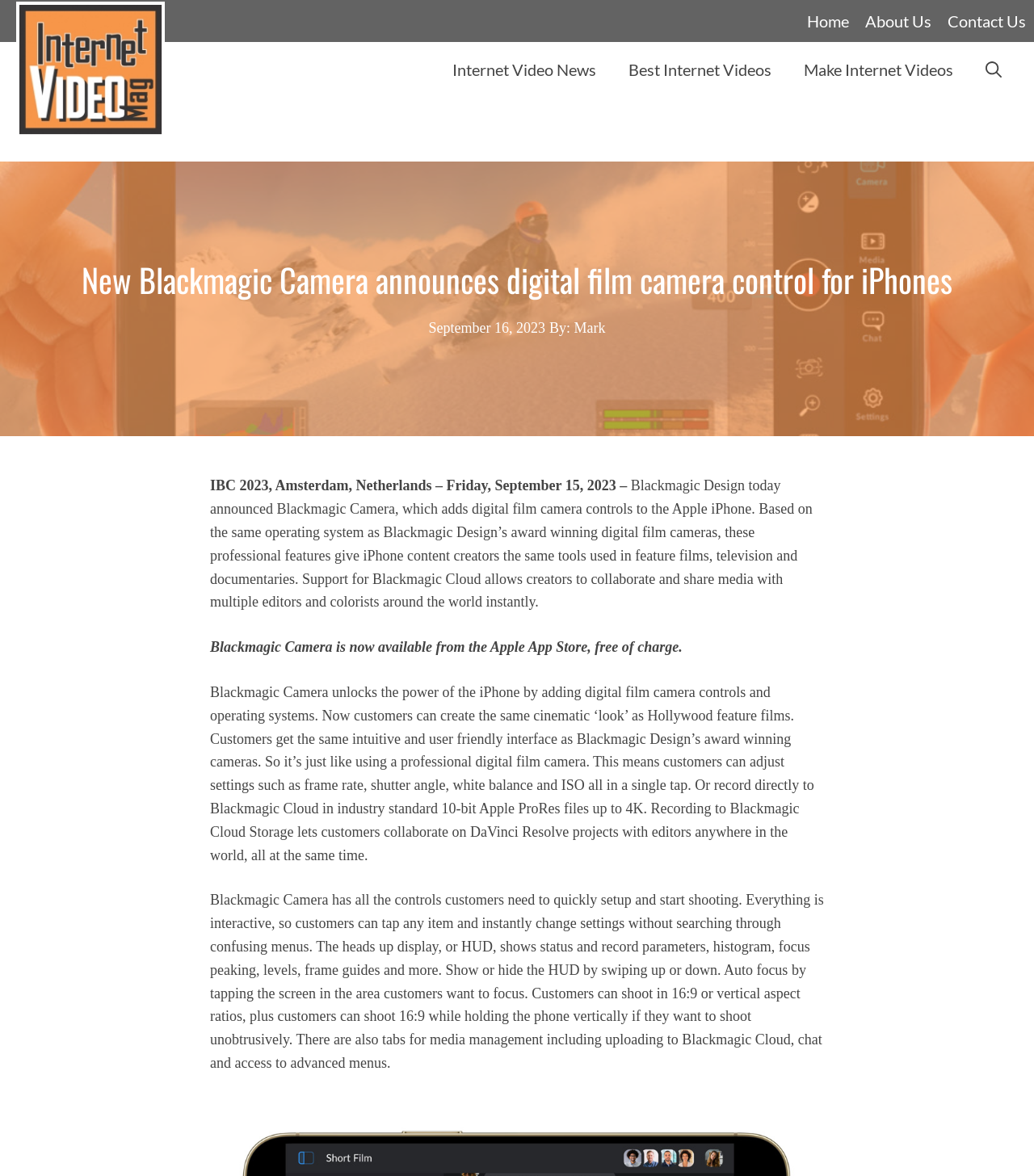Determine the main heading text of the webpage.

New Blackmagic Camera announces digital film camera control for iPhones